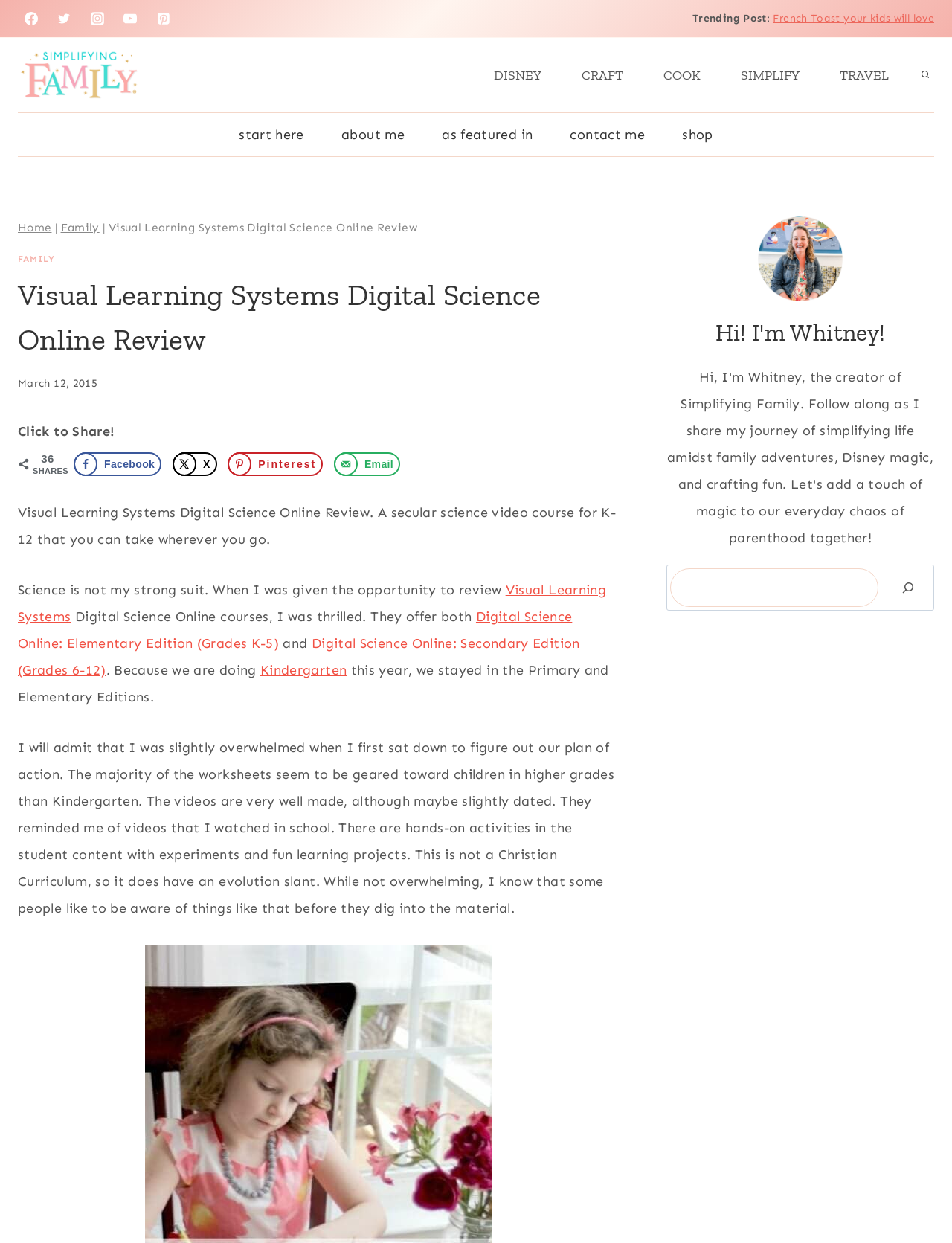Generate a comprehensive description of the webpage.

This webpage is a review of Visual Learning Systems Digital Science Online, a secular science video course for K-12 students. At the top of the page, there are five social media links, including Facebook, Twitter, Instagram, YouTube, and Pinterest, each accompanied by an image. Below these links, there is a navigation menu with five options: DISNEY, CRAFT, COOK, SIMPLIFY, and TRAVEL.

On the left side of the page, there is a secondary navigation menu with links to "start here", "about me", "as featured in", "contact me", and "shop". Below this menu, there is a breadcrumbs navigation bar with links to "Home" and "Family", followed by the title "Visual Learning Systems Digital Science Online Review".

The main content of the page is a review of the Digital Science Online course. The review is divided into several paragraphs, with links to the course's website and specific editions, such as the Elementary Edition and Secondary Edition. The reviewer mentions that the course is not their strong suit, but they were thrilled to review it. They also mention that the course is not Christian-based and has an evolution slant.

On the right side of the page, there is a section with a heading "Trending Post" and a link to a post titled "French Toast your kids will love". Below this section, there is a search bar with a button to search the website.

At the bottom of the page, there is a button to scroll to the top of the page. There are also several images and links to share the review on social media platforms, including Facebook, Pinterest, and email.